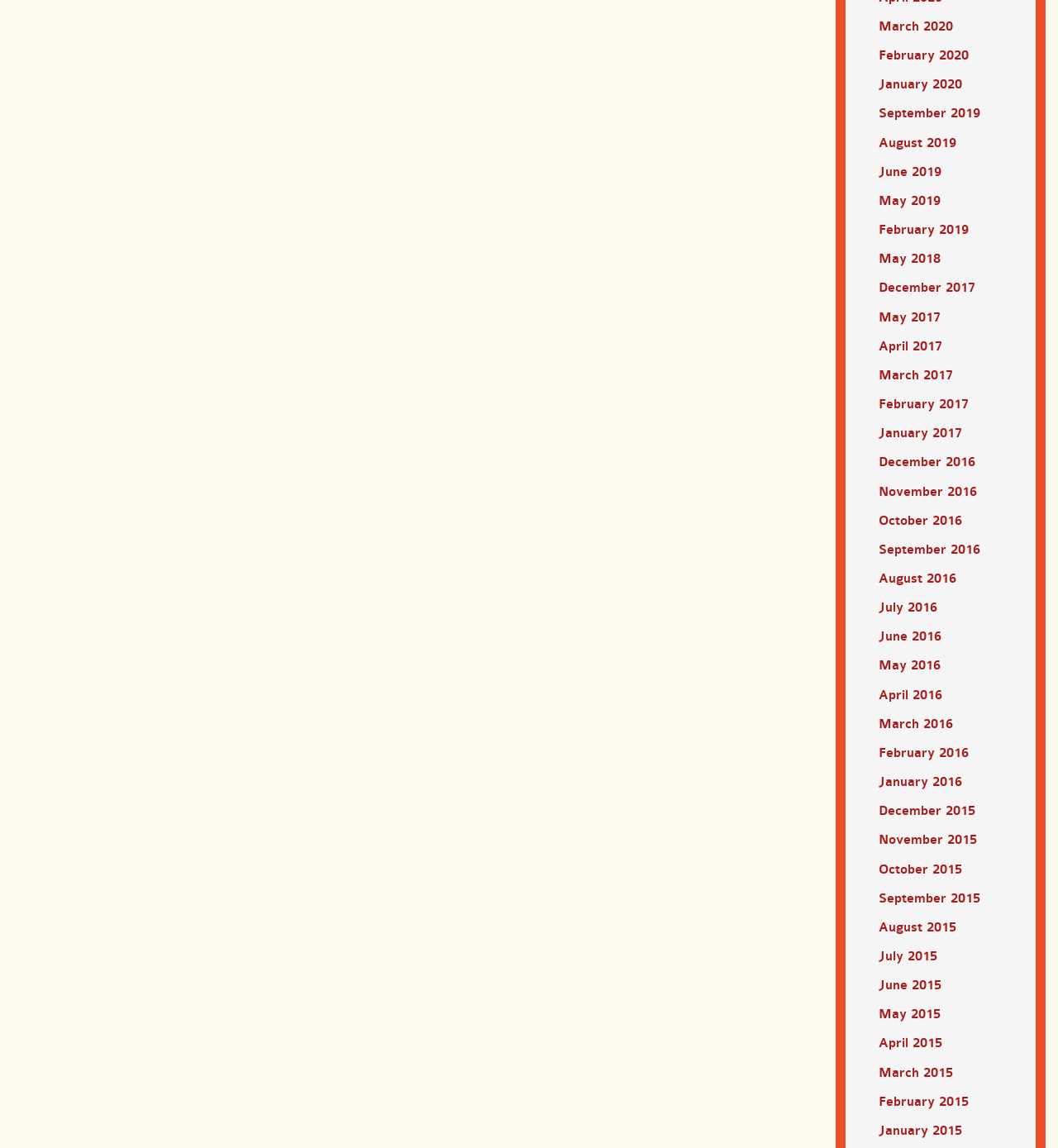Please identify the bounding box coordinates of the region to click in order to complete the given instruction: "View December 2016". The coordinates should be four float numbers between 0 and 1, i.e., [left, top, right, bottom].

[0.83, 0.396, 0.922, 0.409]